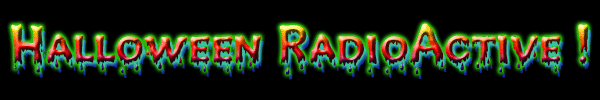Please respond to the question with a concise word or phrase:
What is the purpose of the title design?

To promote an event